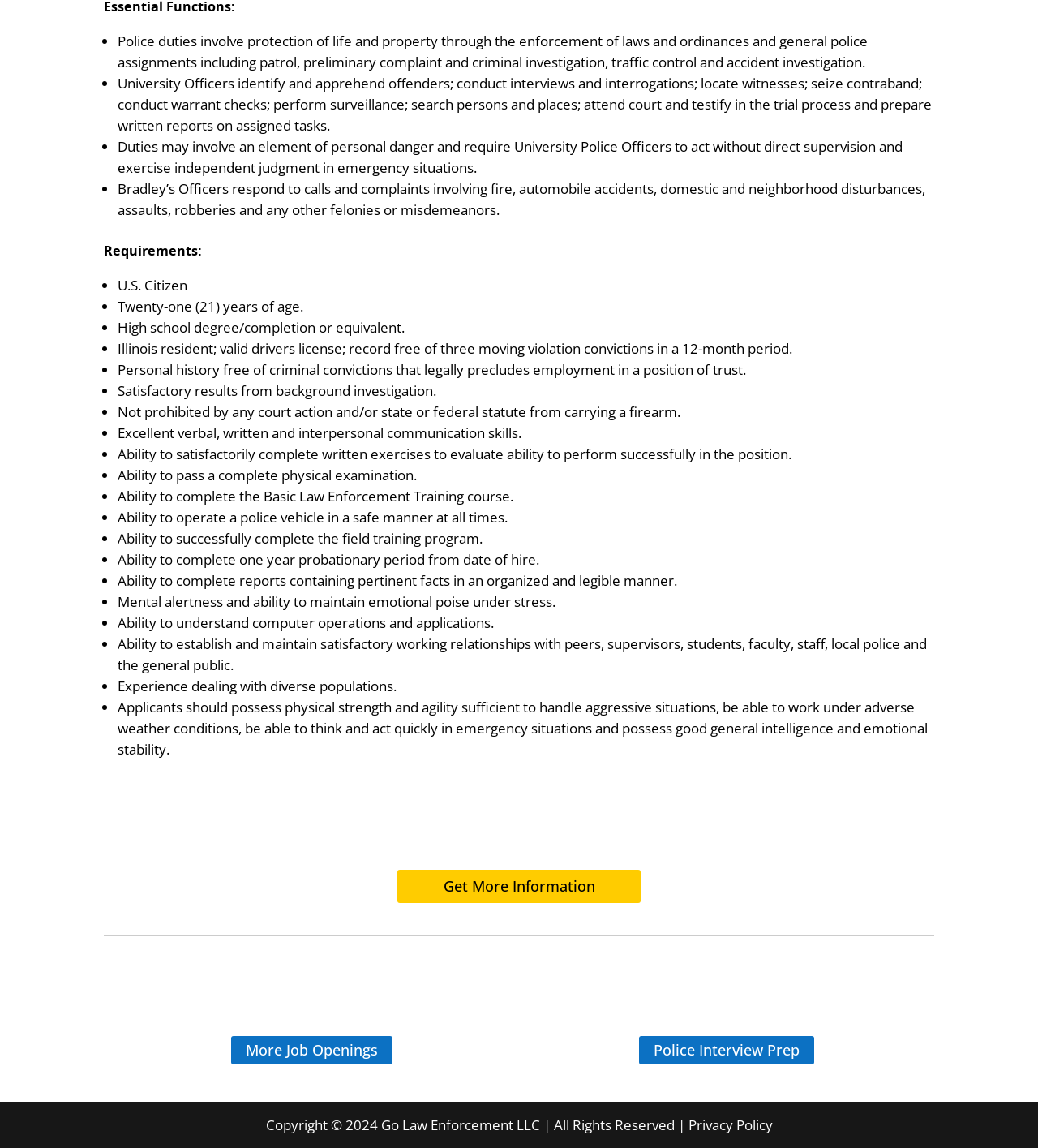Given the element description: "Police Interview Prep", predict the bounding box coordinates of this UI element. The coordinates must be four float numbers between 0 and 1, given as [left, top, right, bottom].

[0.616, 0.902, 0.784, 0.927]